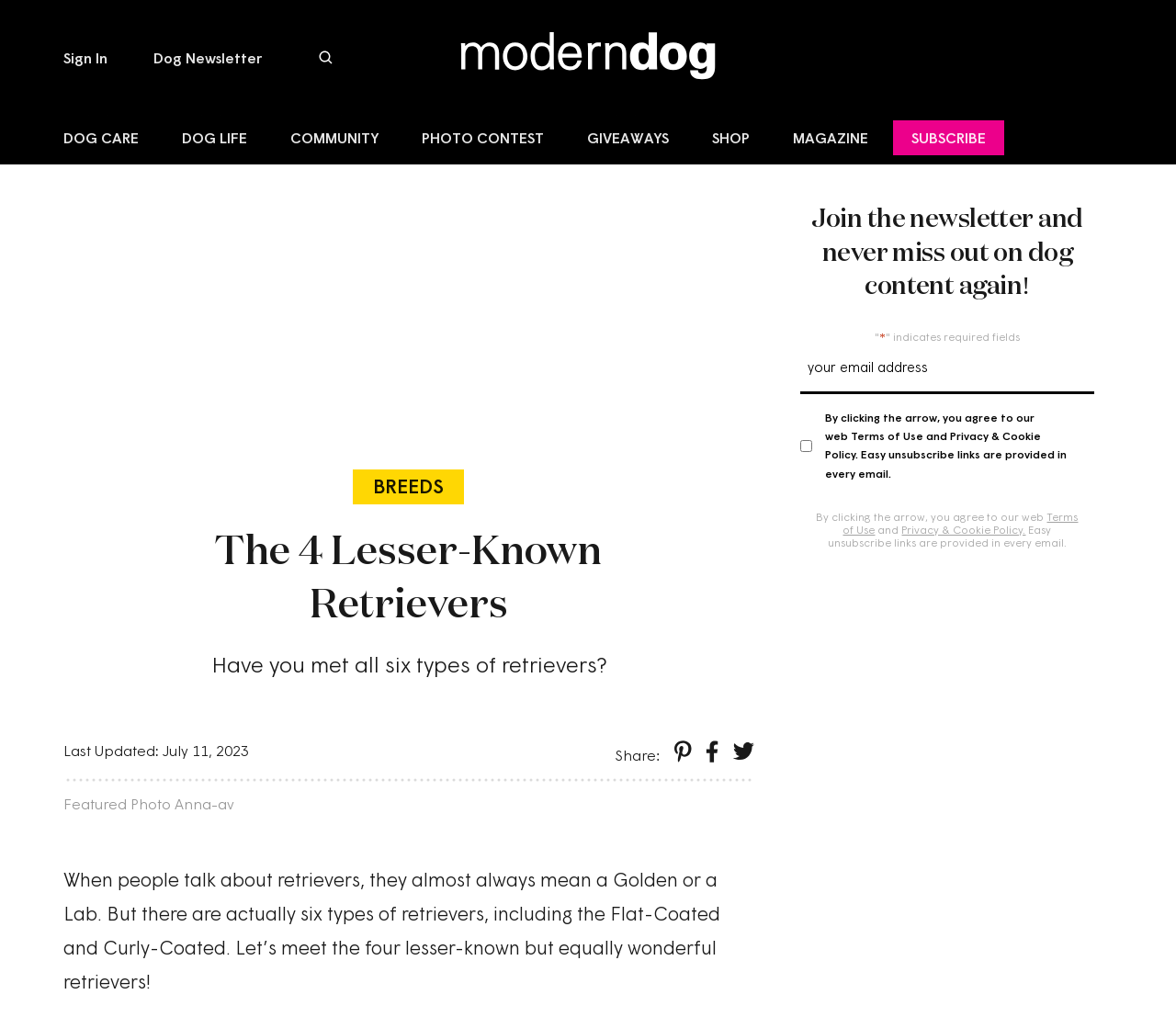Please identify the bounding box coordinates of the element I should click to complete this instruction: 'go to previous post'. The coordinates should be given as four float numbers between 0 and 1, like this: [left, top, right, bottom].

None